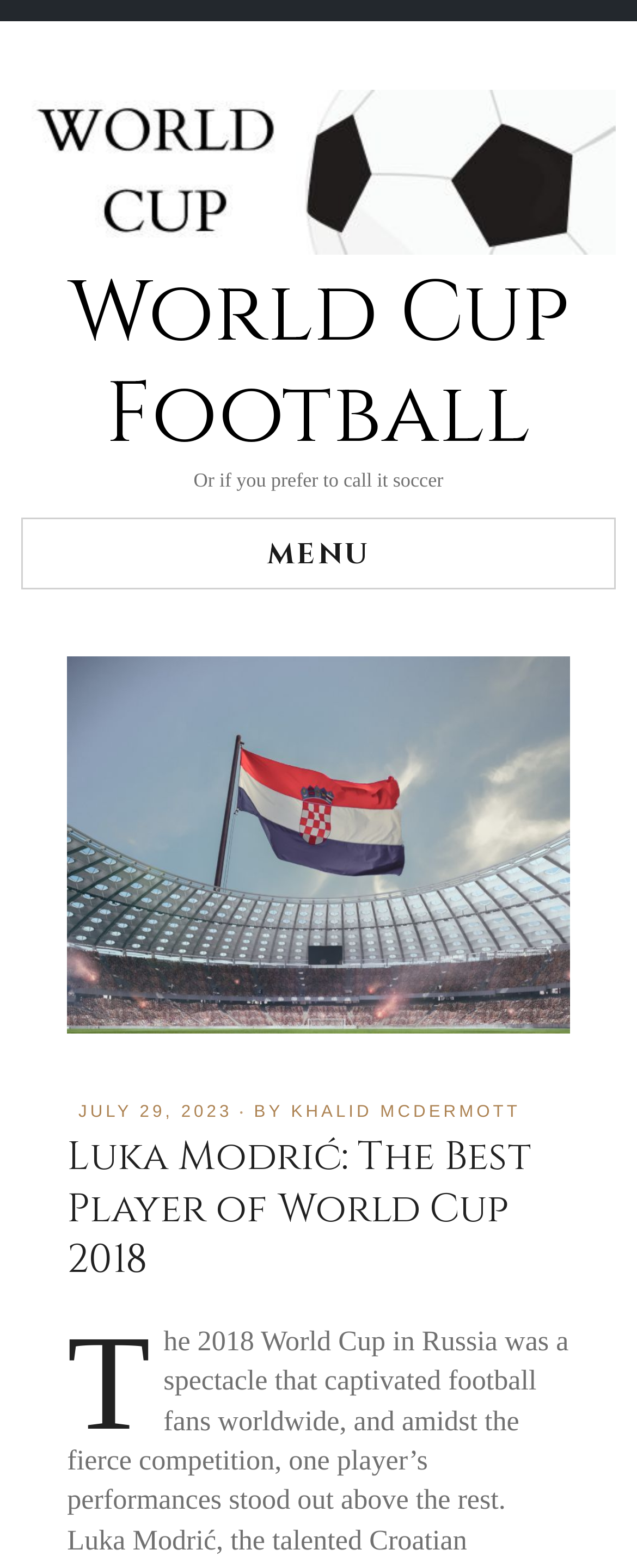Identify the headline of the webpage and generate its text content.

Luka Modrić: The Best Player of World Cup 2018